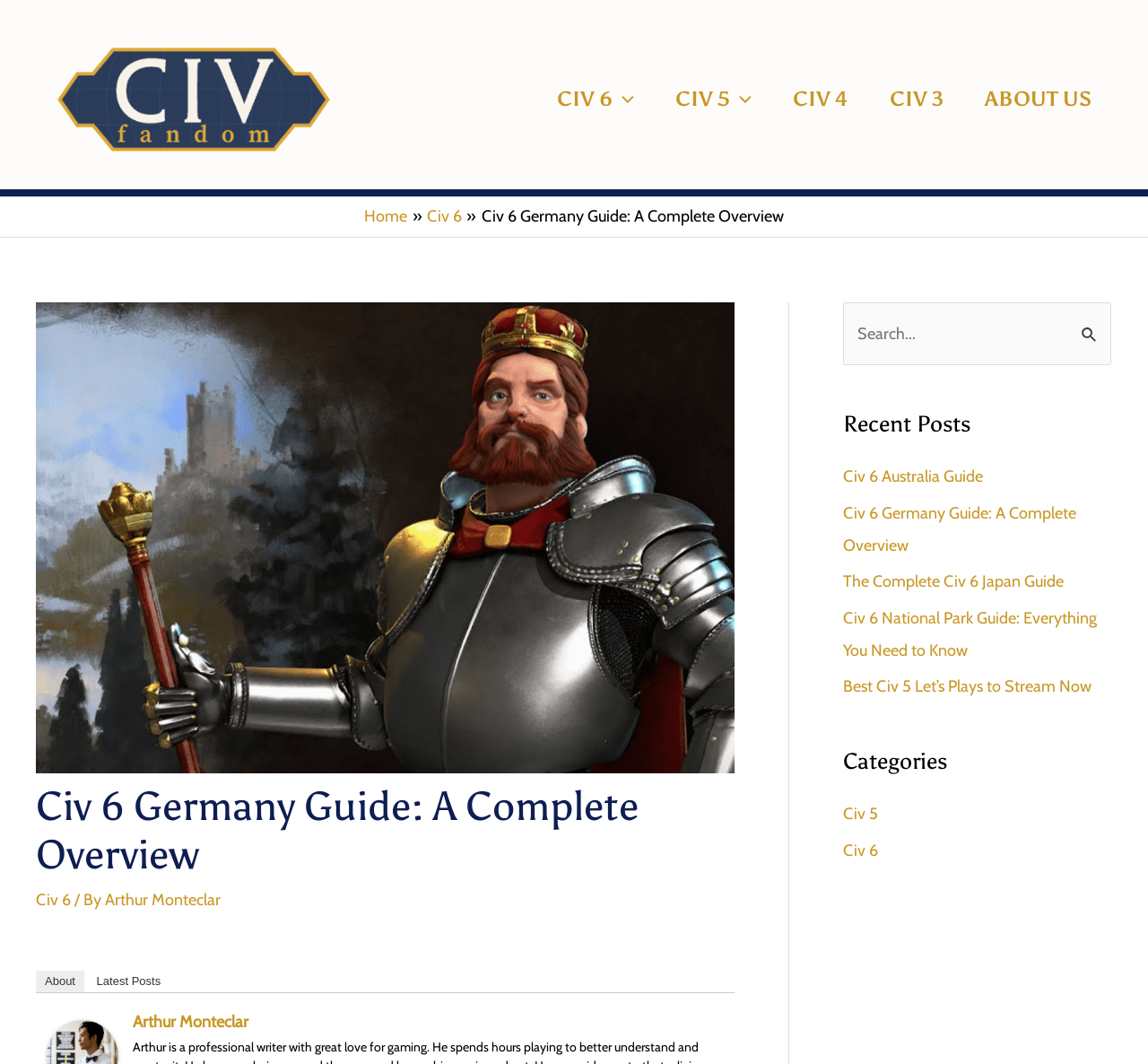Show the bounding box coordinates for the element that needs to be clicked to execute the following instruction: "Click on the Civ Fandom logo". Provide the coordinates in the form of four float numbers between 0 and 1, i.e., [left, top, right, bottom].

[0.031, 0.015, 0.312, 0.188]